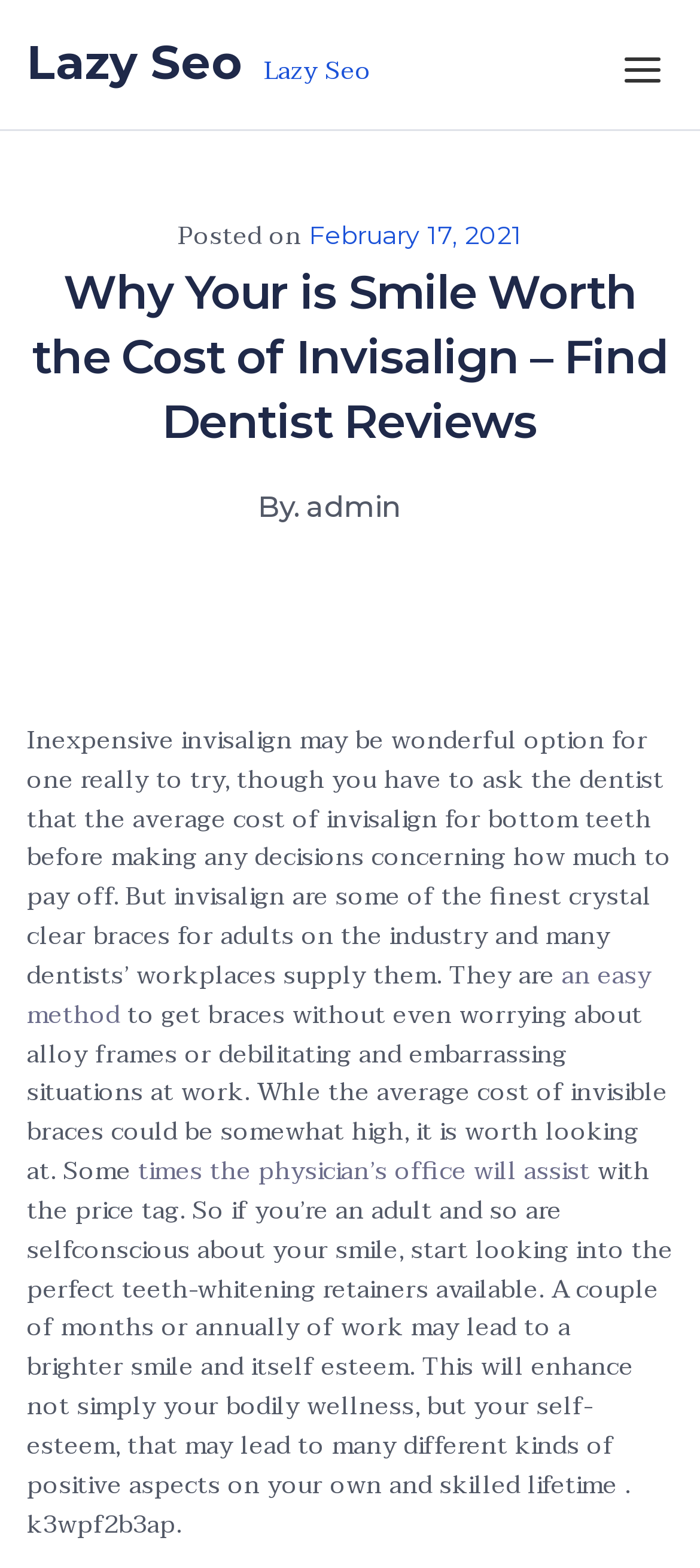Identify the bounding box for the UI element described as: "By. admin". The coordinates should be four float numbers between 0 and 1, i.e., [left, top, right, bottom].

[0.368, 0.312, 0.571, 0.334]